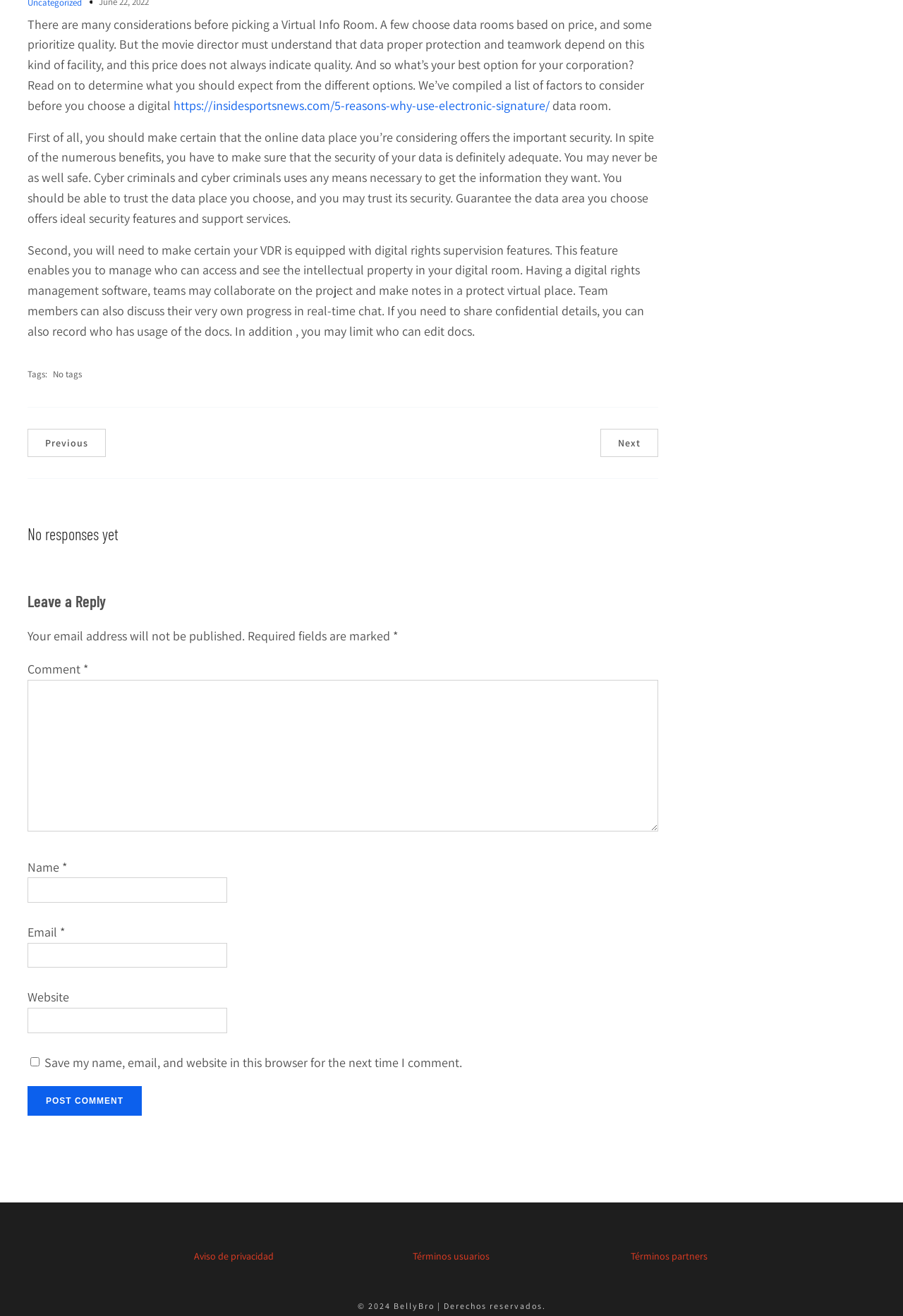What is the purpose of the 'Save my name, email, and website' checkbox?
Carefully analyze the image and provide a detailed answer to the question.

The purpose of the 'Save my name, email, and website' checkbox is to save user information for the next time they comment, which can be inferred from the text label of the checkbox.